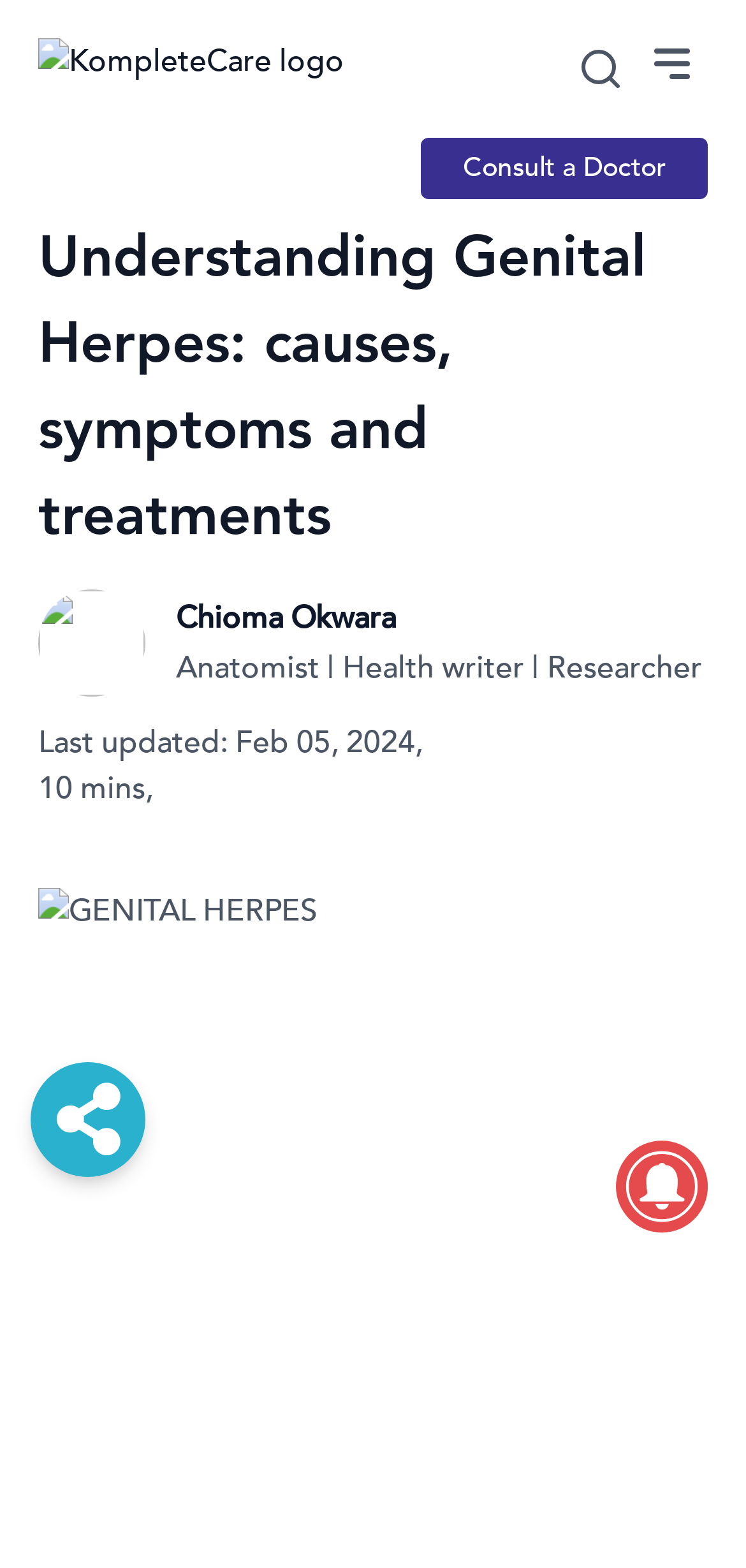How long does it take to read the article?
Using the image, give a concise answer in the form of a single word or short phrase.

10 mins